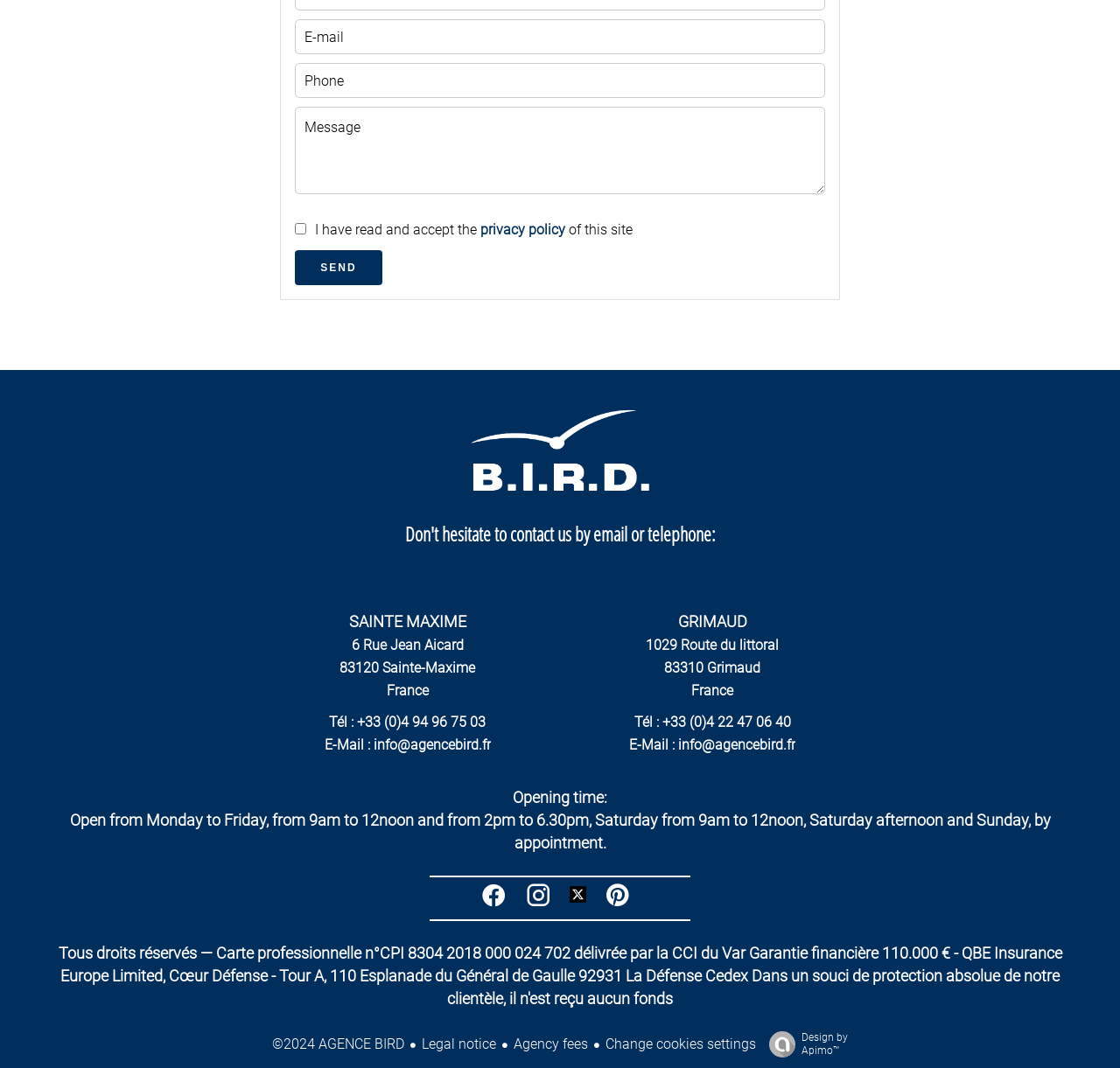What are the two locations mentioned on the webpage?
Using the image as a reference, give an elaborate response to the question.

The webpage mentions two locations, Sainte-Maxime and Grimaud, which appear to be addresses of the agency's offices. The addresses are accompanied by phone numbers, email addresses, and other contact information.